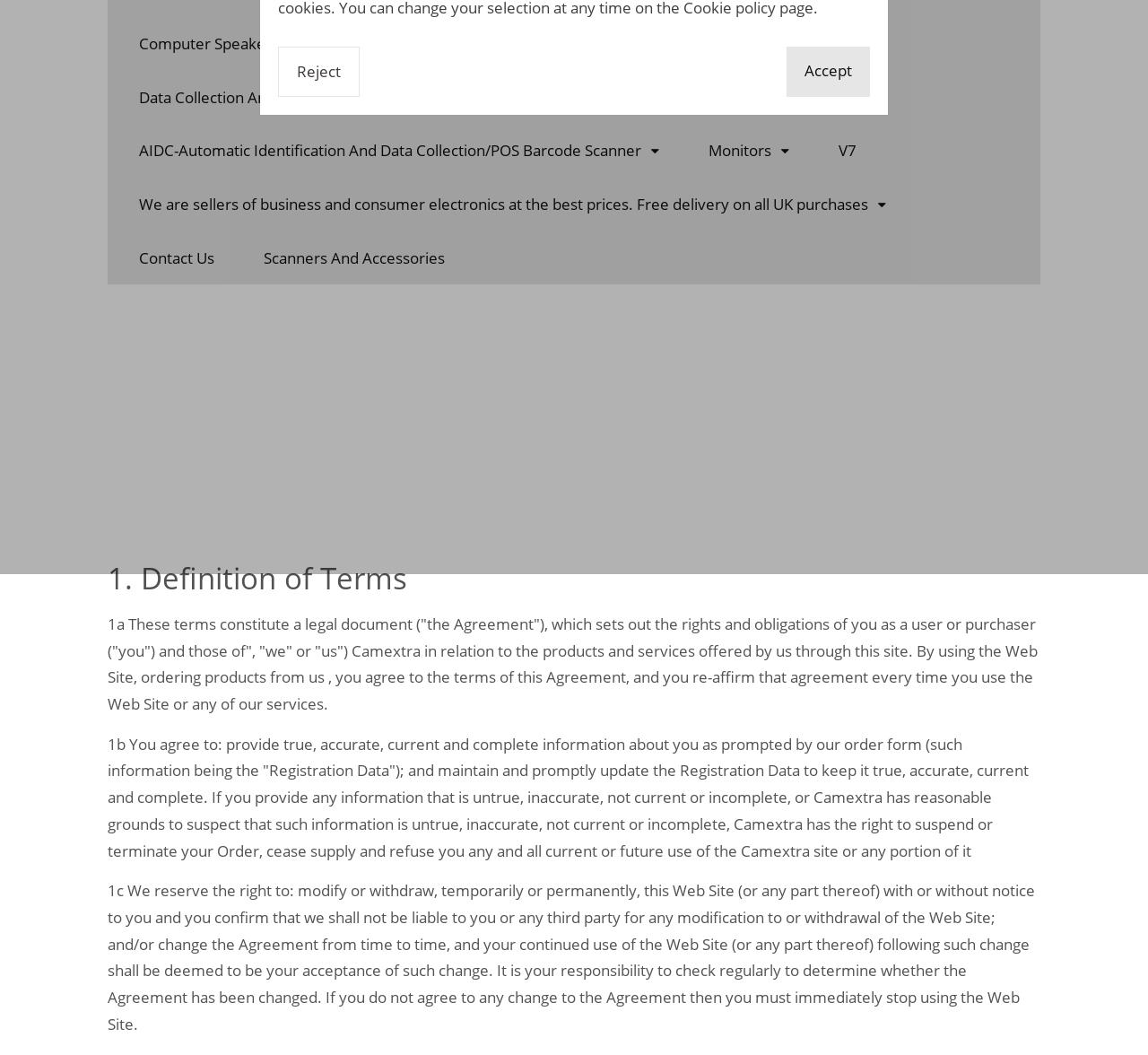Please determine the bounding box coordinates for the UI element described as: "Monitors".

[0.617, 0.133, 0.688, 0.152]